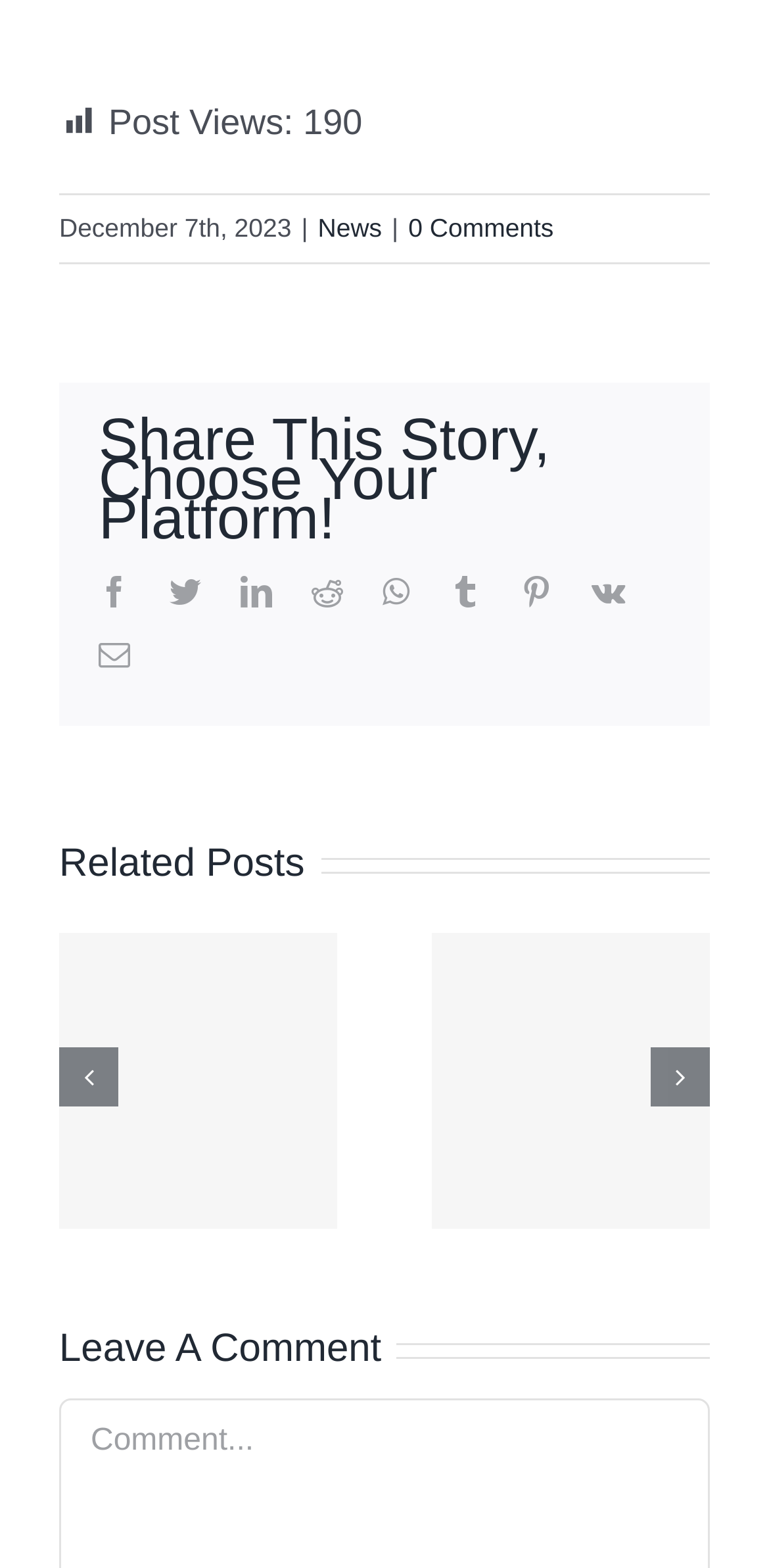Based on the element description "(520) 623-6301", predict the bounding box coordinates of the UI element.

None